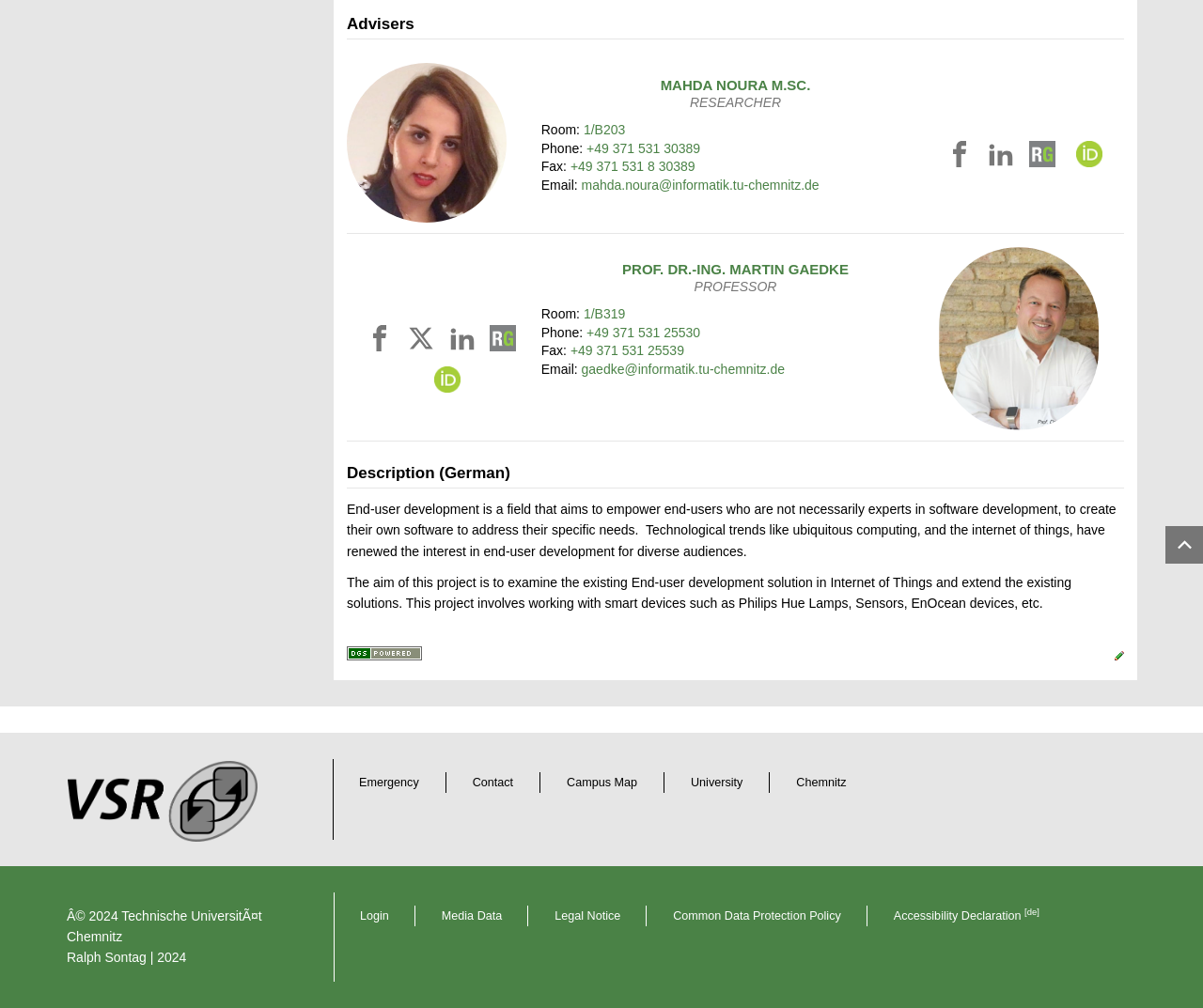Locate the bounding box coordinates of the UI element described by: "+49 371 531 8 30389". The bounding box coordinates should consist of four float numbers between 0 and 1, i.e., [left, top, right, bottom].

[0.474, 0.158, 0.578, 0.173]